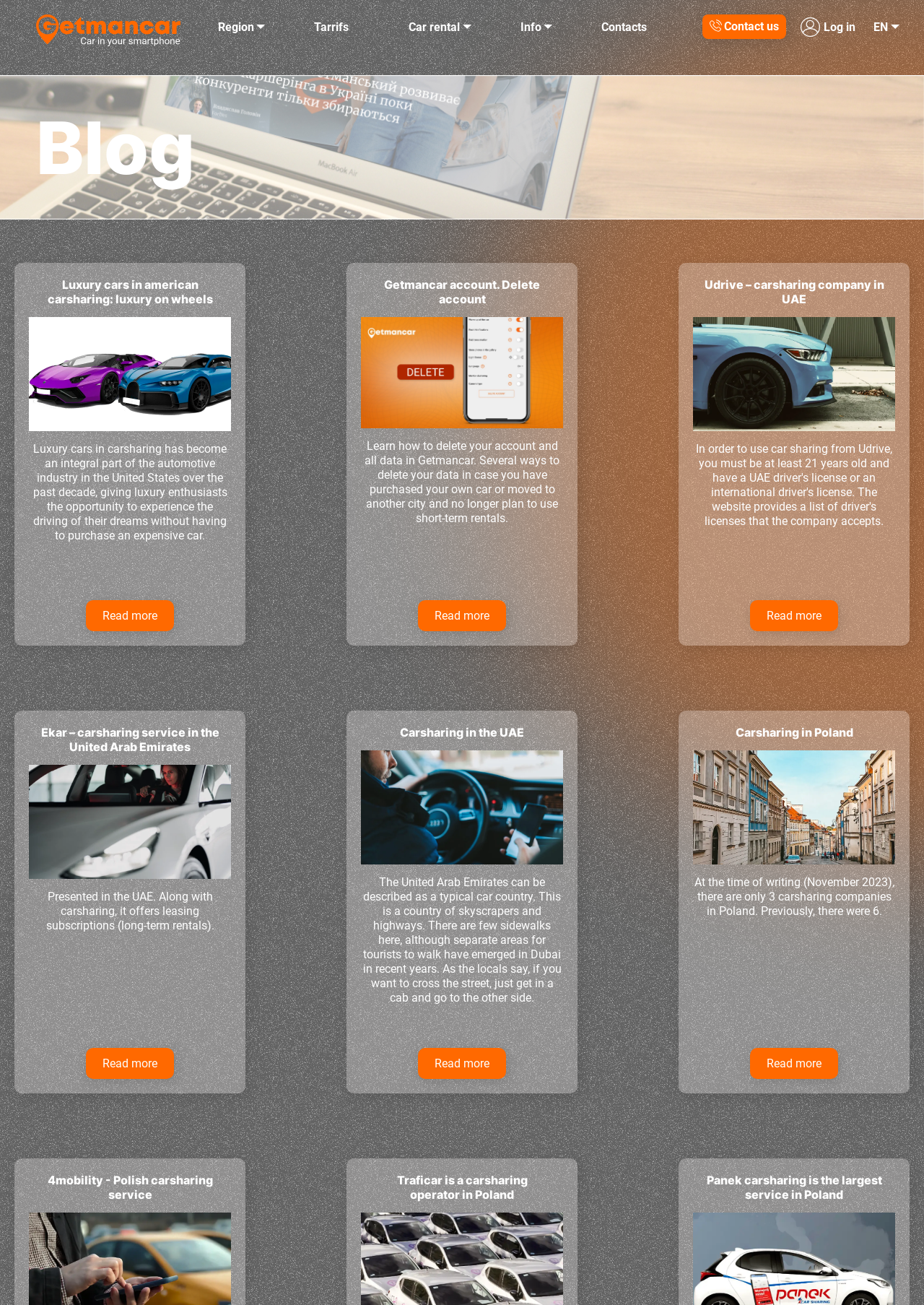What is the last article about?
Please answer the question with a detailed and comprehensive explanation.

The last article on the webpage is about Panek carsharing, which is the largest carsharing service in Poland, according to the text.